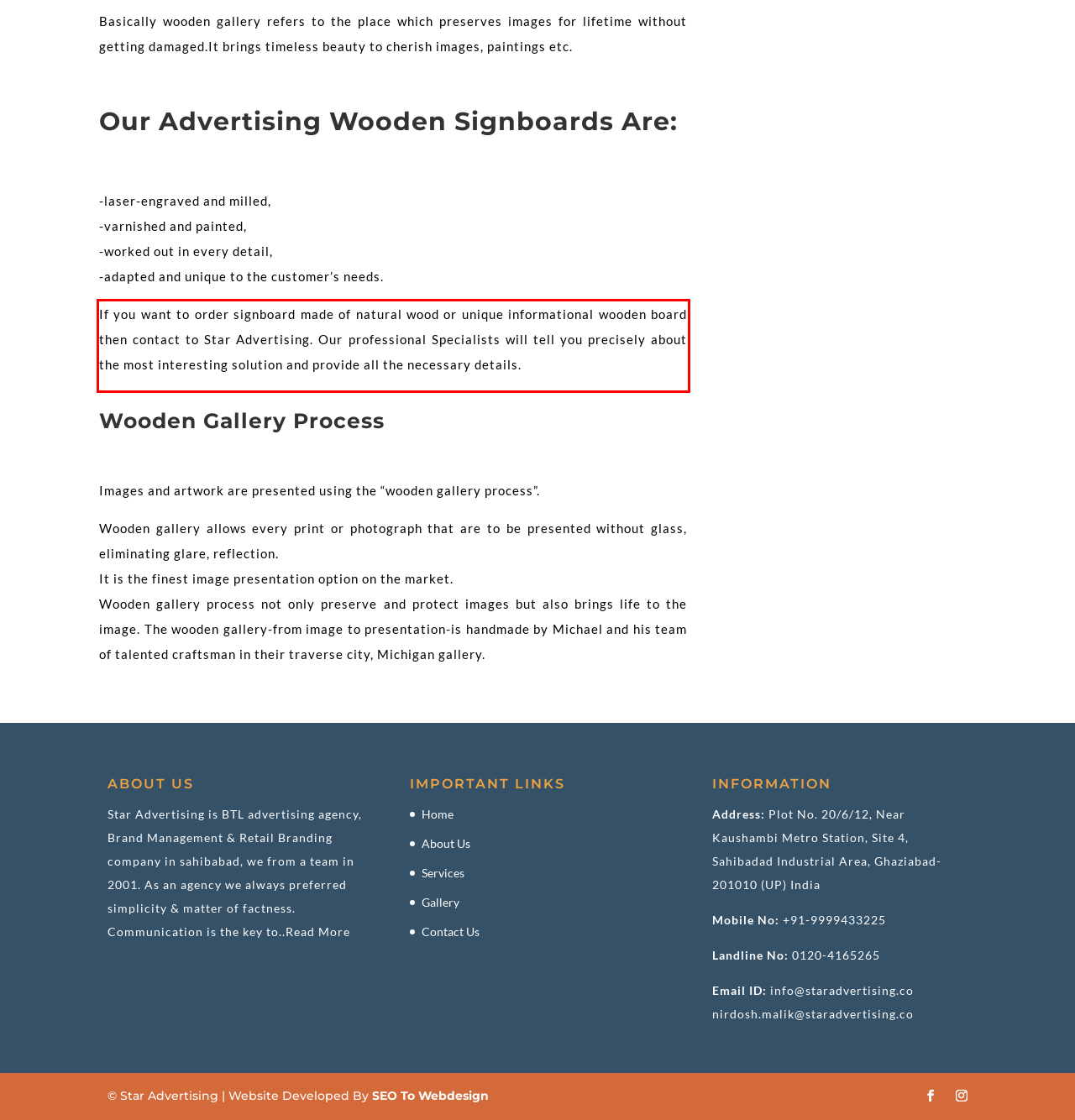Given a webpage screenshot with a red bounding box, perform OCR to read and deliver the text enclosed by the red bounding box.

If you want to order signboard made of natural wood or unique informational wooden board then contact to Star Advertising. Our professional Specialists will tell you precisely about the most interesting solution and provide all the necessary details.